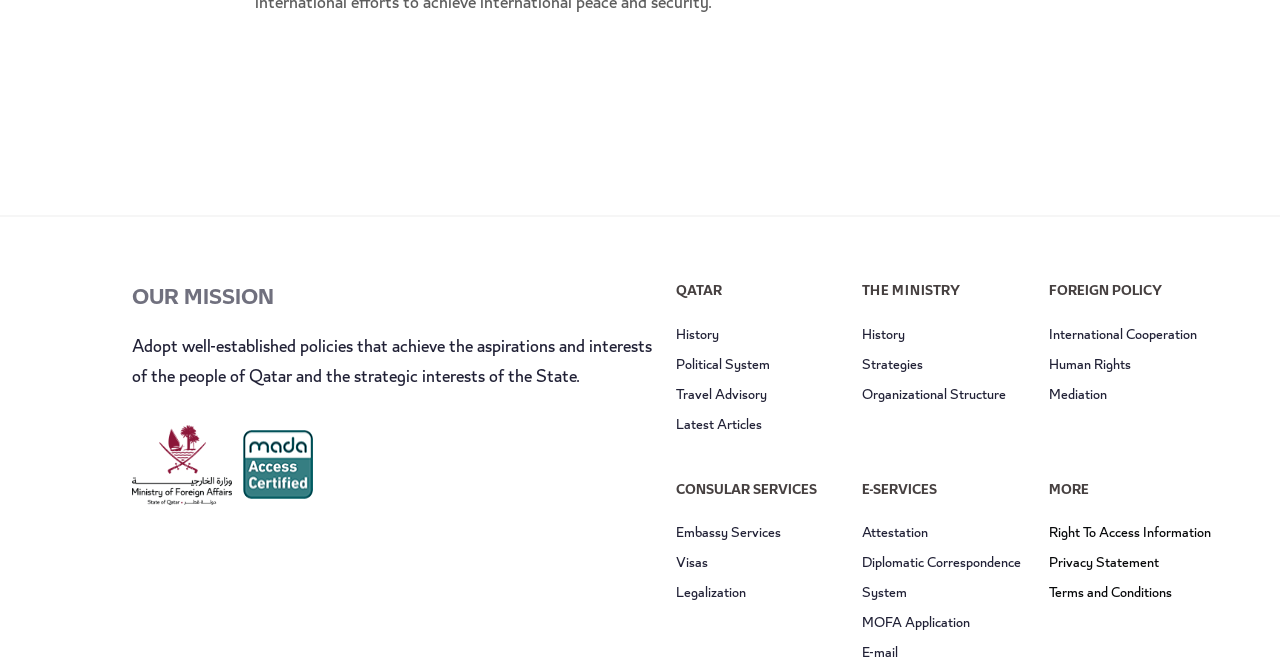Using the element description provided, determine the bounding box coordinates in the format (top-left x, top-left y, bottom-right x, bottom-right y). Ensure that all values are floating point numbers between 0 and 1. Element description: Visas

[0.528, 0.832, 0.553, 0.862]